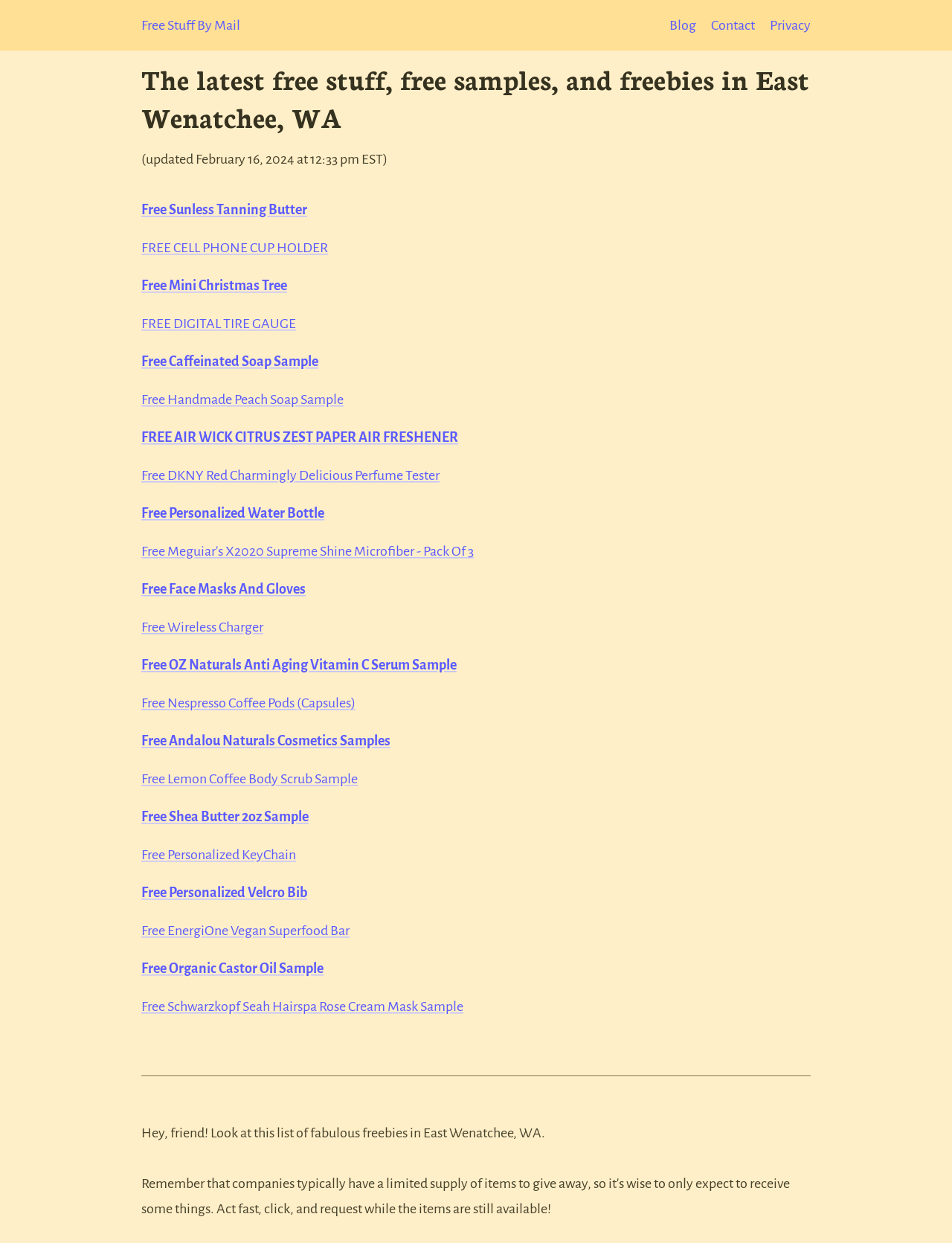Find the bounding box coordinates of the element I should click to carry out the following instruction: "Check out 'Free Sunless Tanning Butter'".

[0.148, 0.163, 0.323, 0.175]